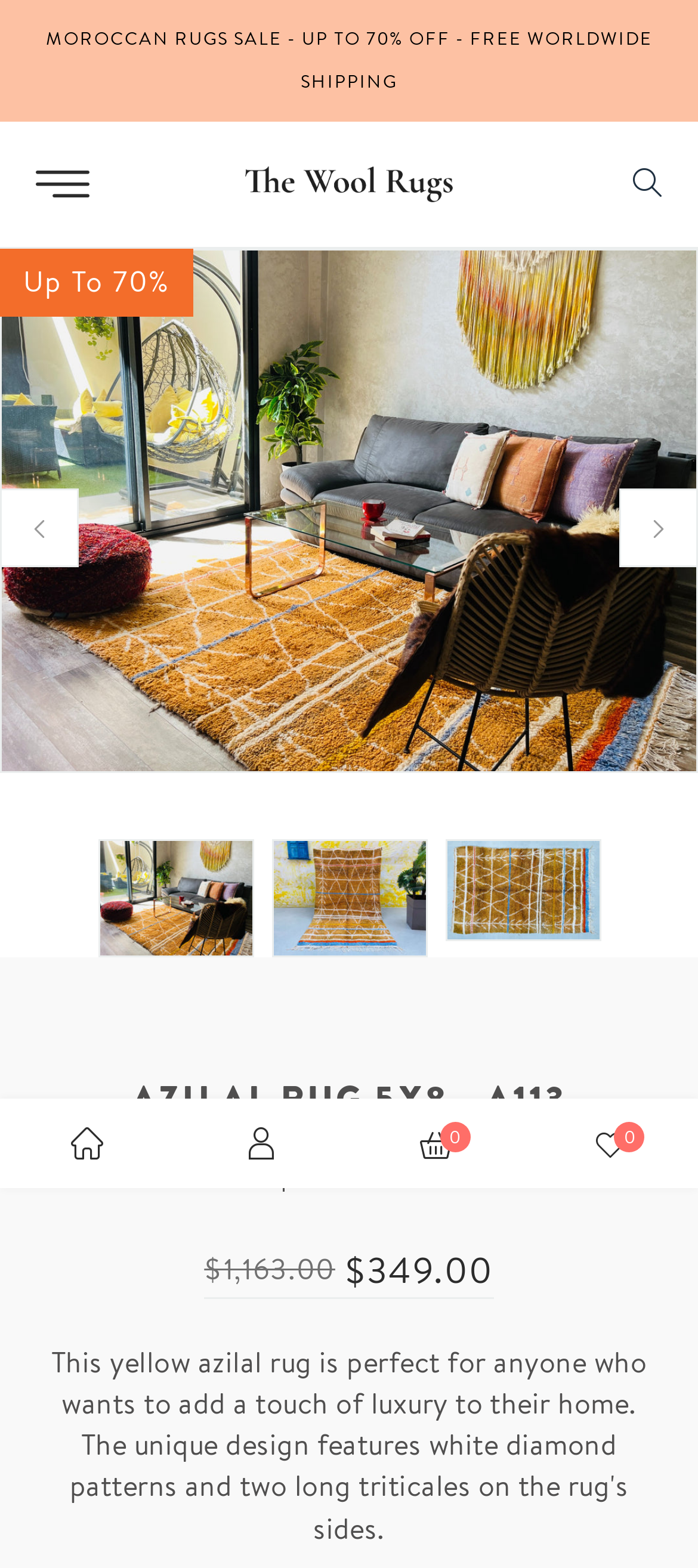Please find and provide the title of the webpage.

AZILAL RUG 5X8 - A113